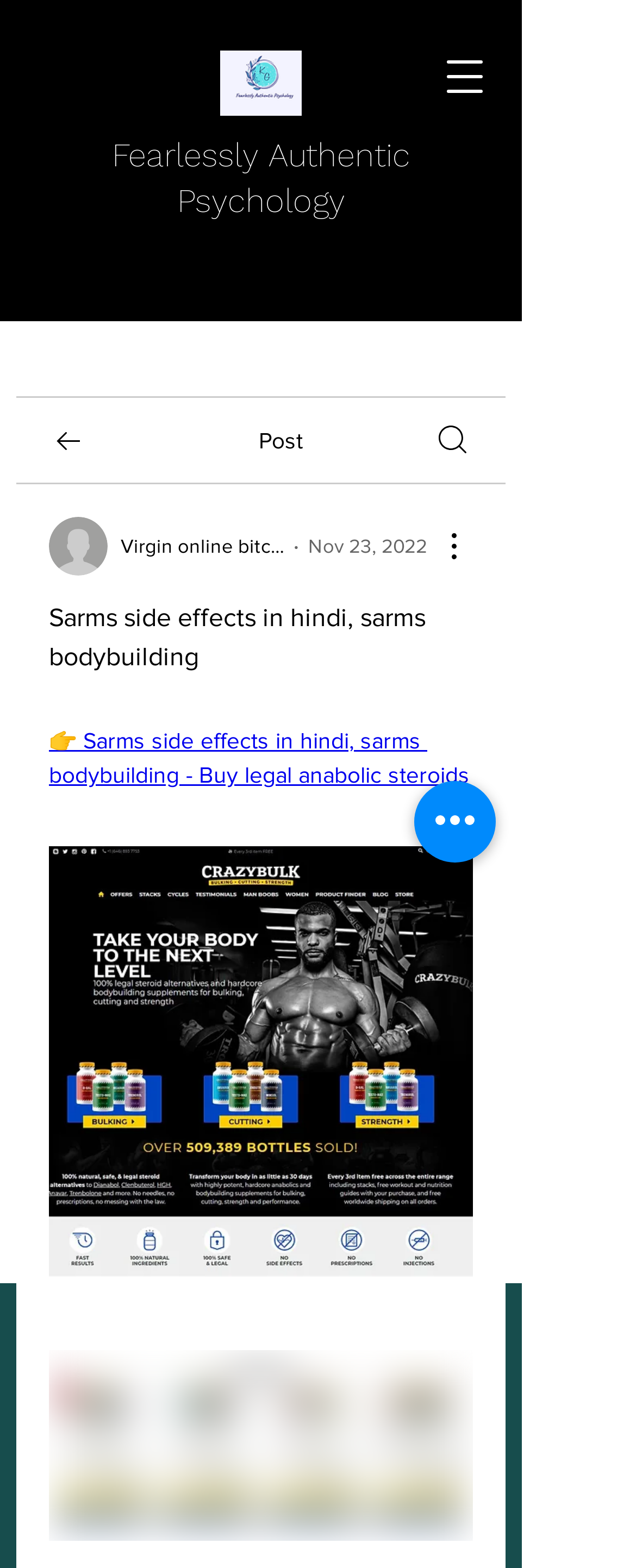Is there a logo on this webpage?
Can you offer a detailed and complete answer to this question?

The presence of an image element labeled 'logo.png' suggests that there is a logo on this webpage, which is likely located at the top-left corner of the page based on its bounding box coordinates.